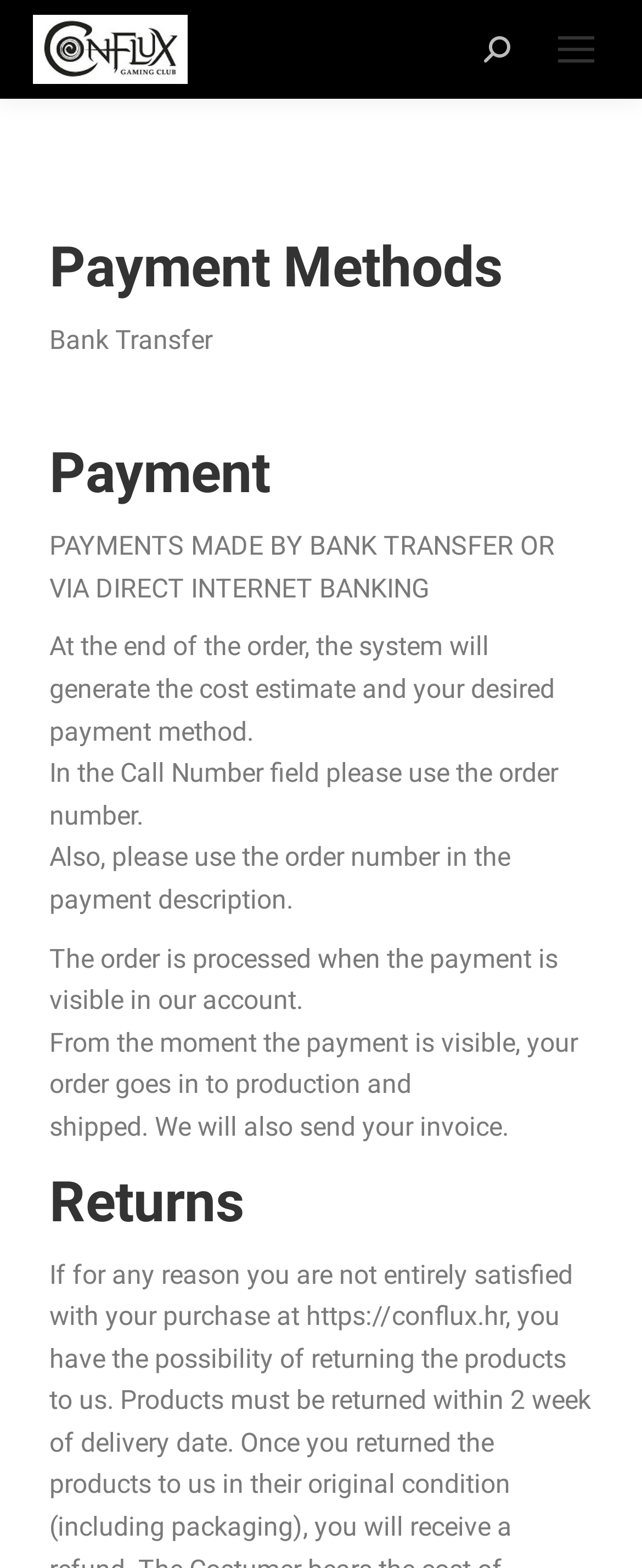Using the provided description alt="Conflux", find the bounding box coordinates for the UI element. Provide the coordinates in (top-left x, top-left y, bottom-right x, bottom-right y) format, ensuring all values are between 0 and 1.

[0.051, 0.01, 0.292, 0.053]